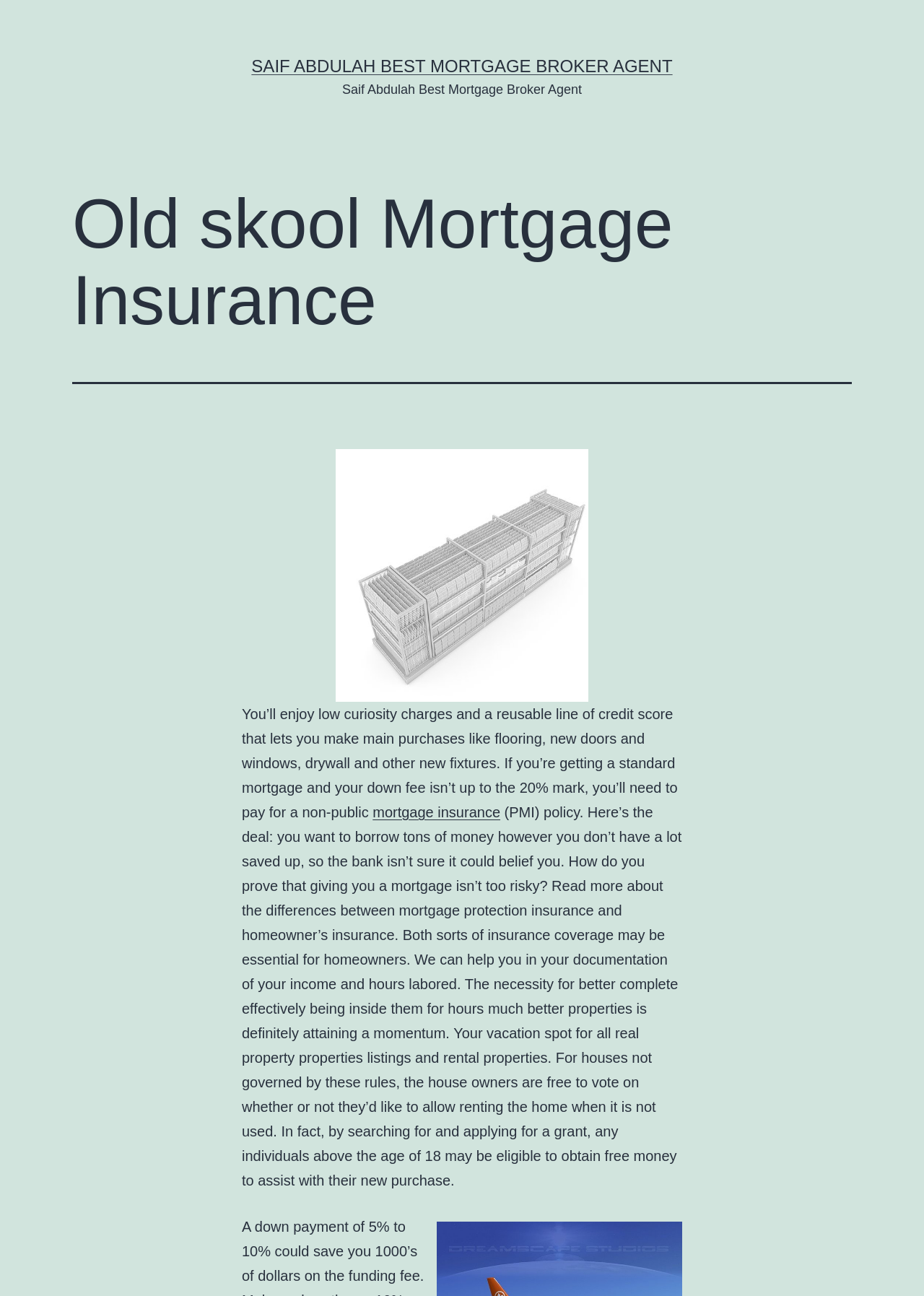What is the bounding box coordinate of the image?
Based on the image, give a one-word or short phrase answer.

[0.363, 0.346, 0.637, 0.541]